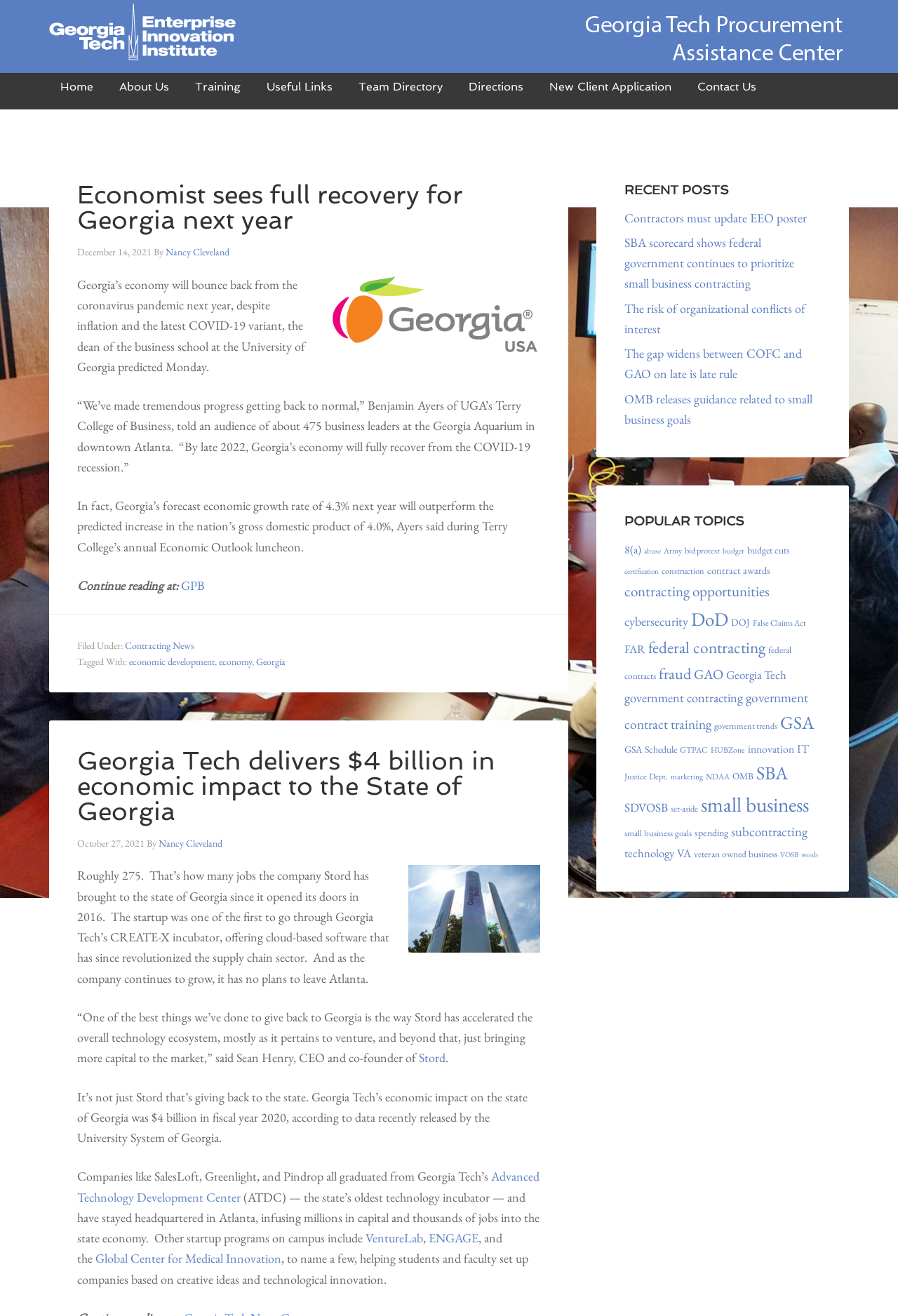Can you identify the bounding box coordinates of the clickable region needed to carry out this instruction: 'Explore the 'Useful Links' section'? The coordinates should be four float numbers within the range of 0 to 1, stated as [left, top, right, bottom].

[0.284, 0.043, 0.383, 0.083]